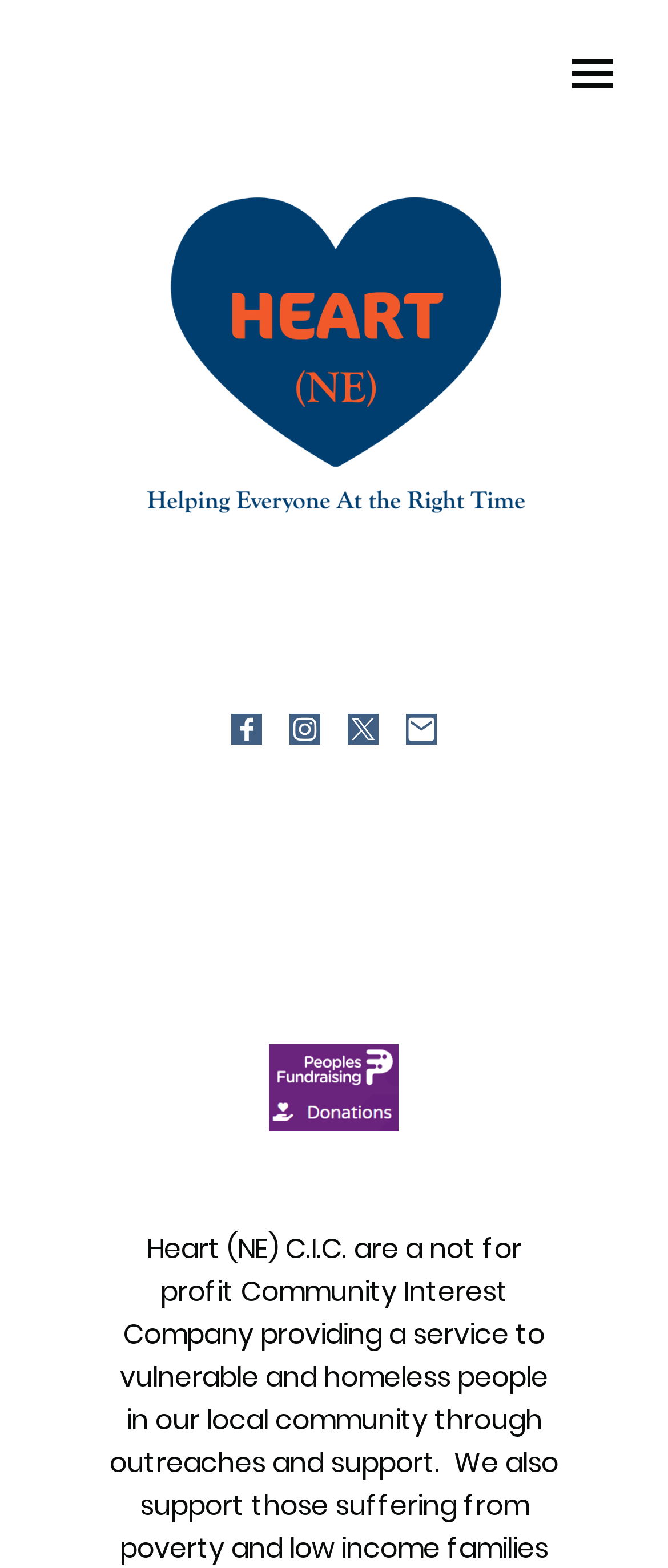Provide a thorough description of the webpage you see.

The webpage is about Heart (NE) CIC, a non-profit Community Interest Company that provides services to vulnerable and homeless people in the local community. 

At the top of the page, there is a prominent link spanning almost the entire width of the page. Below this link, there is a checkbox located at the top right corner of the page, accompanied by a small image. 

In the middle of the page, there are four links arranged horizontally, each accompanied by a small image. These links are positioned close to each other, with the first one located at the left, and the last one at the right. 

Further down the page, there is another link located at the center, accompanied by a small image. This link is positioned below the previous four links.